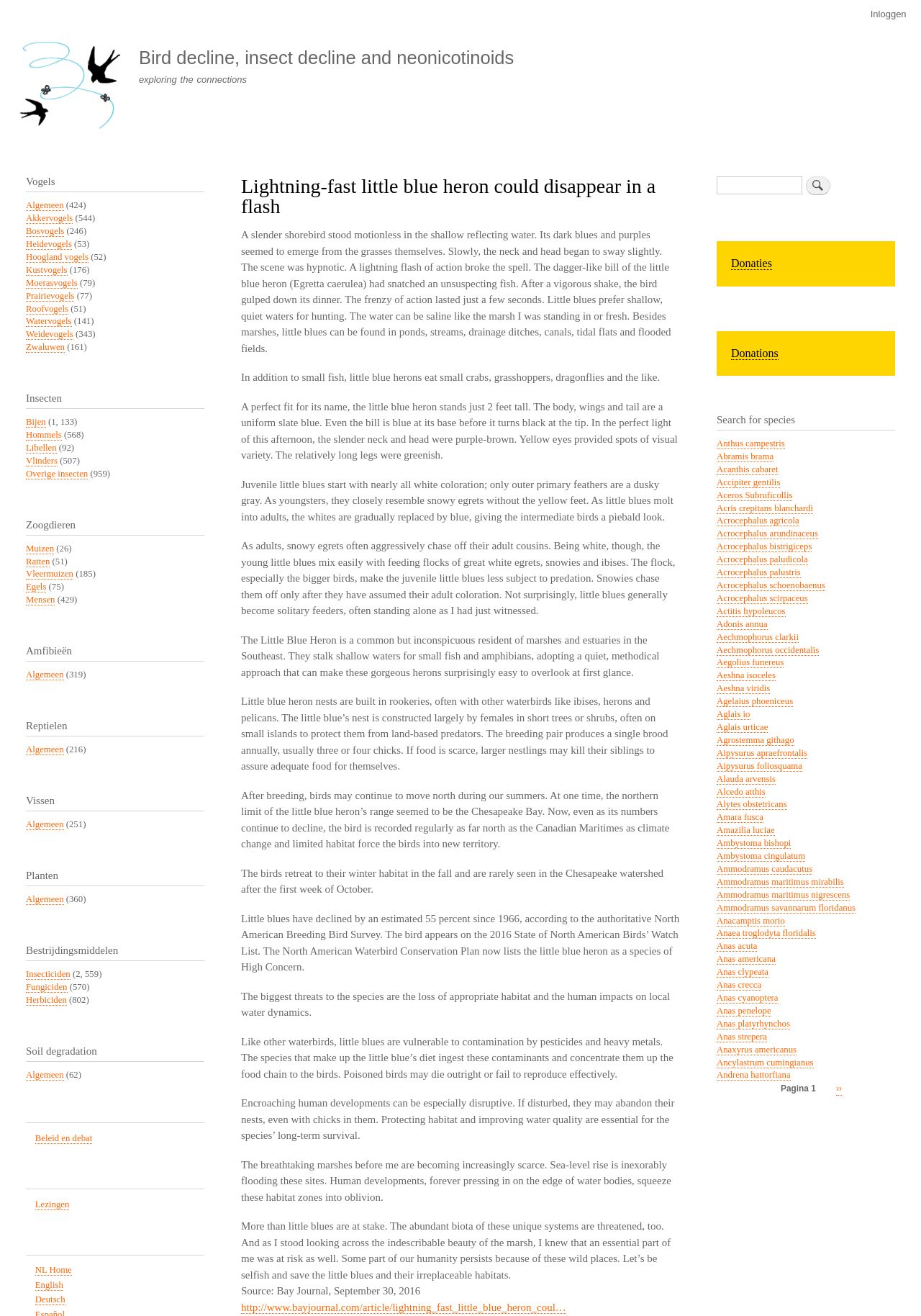Could you determine the bounding box coordinates of the clickable element to complete the instruction: "Explore the 'Vogels' section"? Provide the coordinates as four float numbers between 0 and 1, i.e., [left, top, right, bottom].

[0.028, 0.133, 0.222, 0.146]